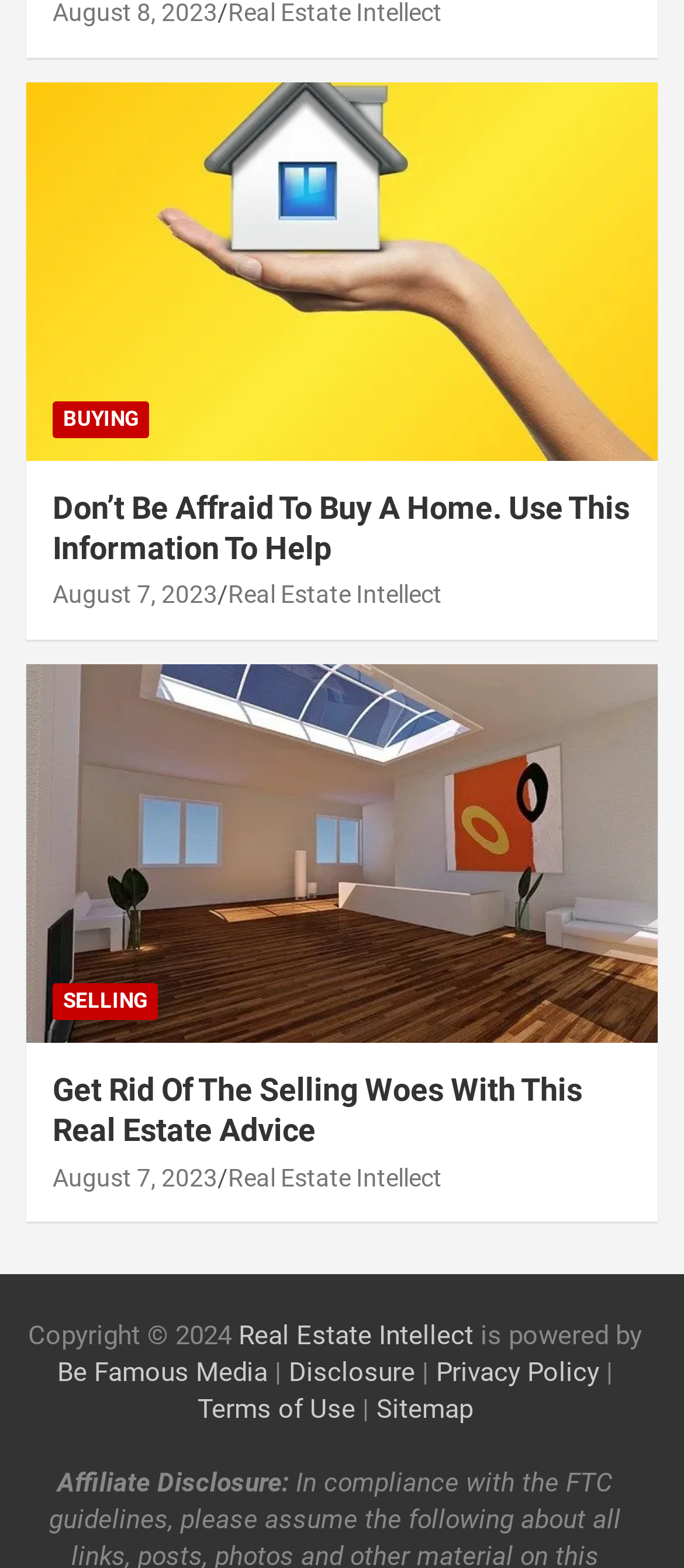Can you find the bounding box coordinates for the element to click on to achieve the instruction: "Click on 'SELLING'"?

[0.077, 0.627, 0.231, 0.65]